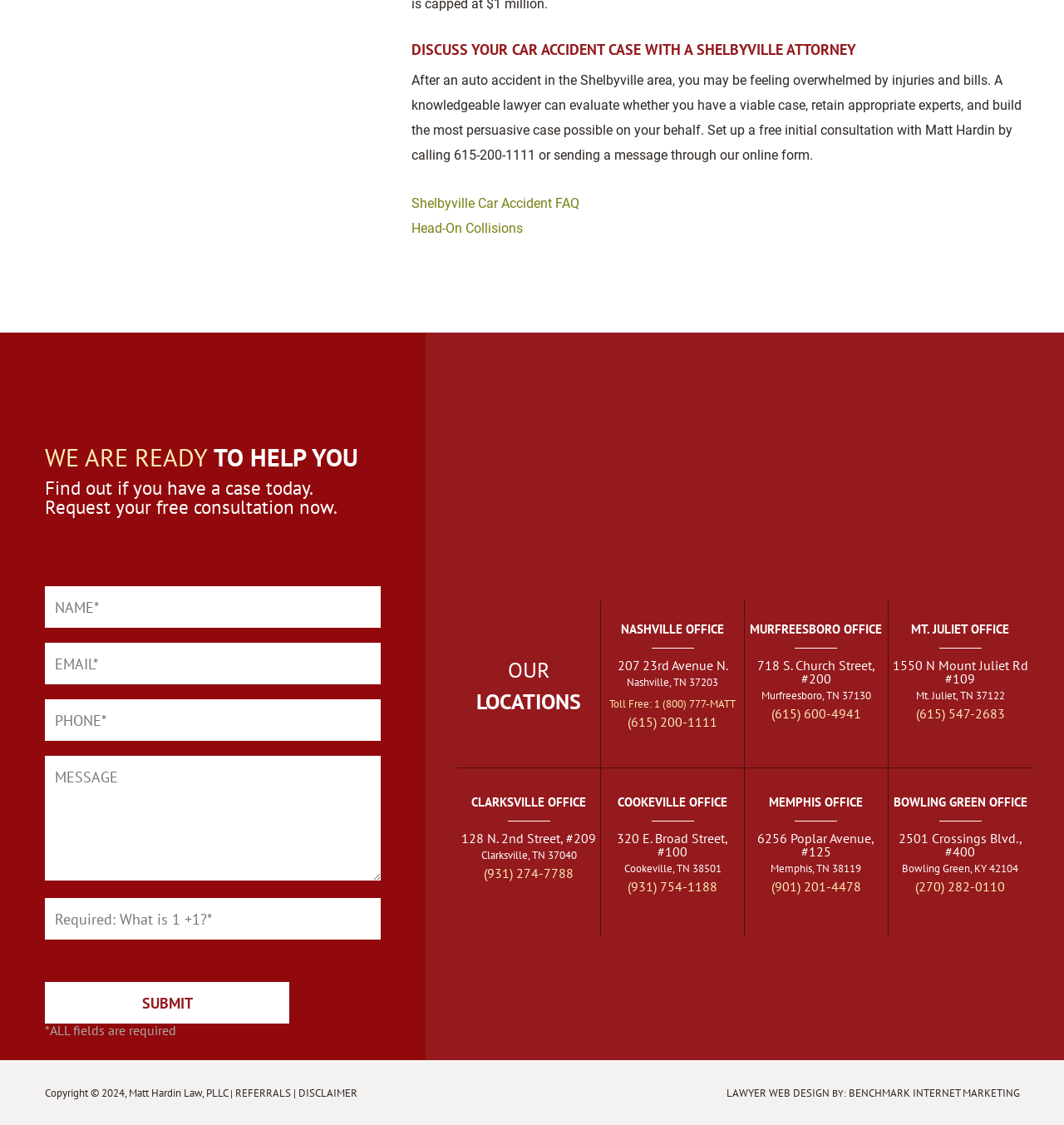Provide the bounding box coordinates for the UI element that is described by this text: "Menu". The coordinates should be in the form of four float numbers between 0 and 1: [left, top, right, bottom].

None